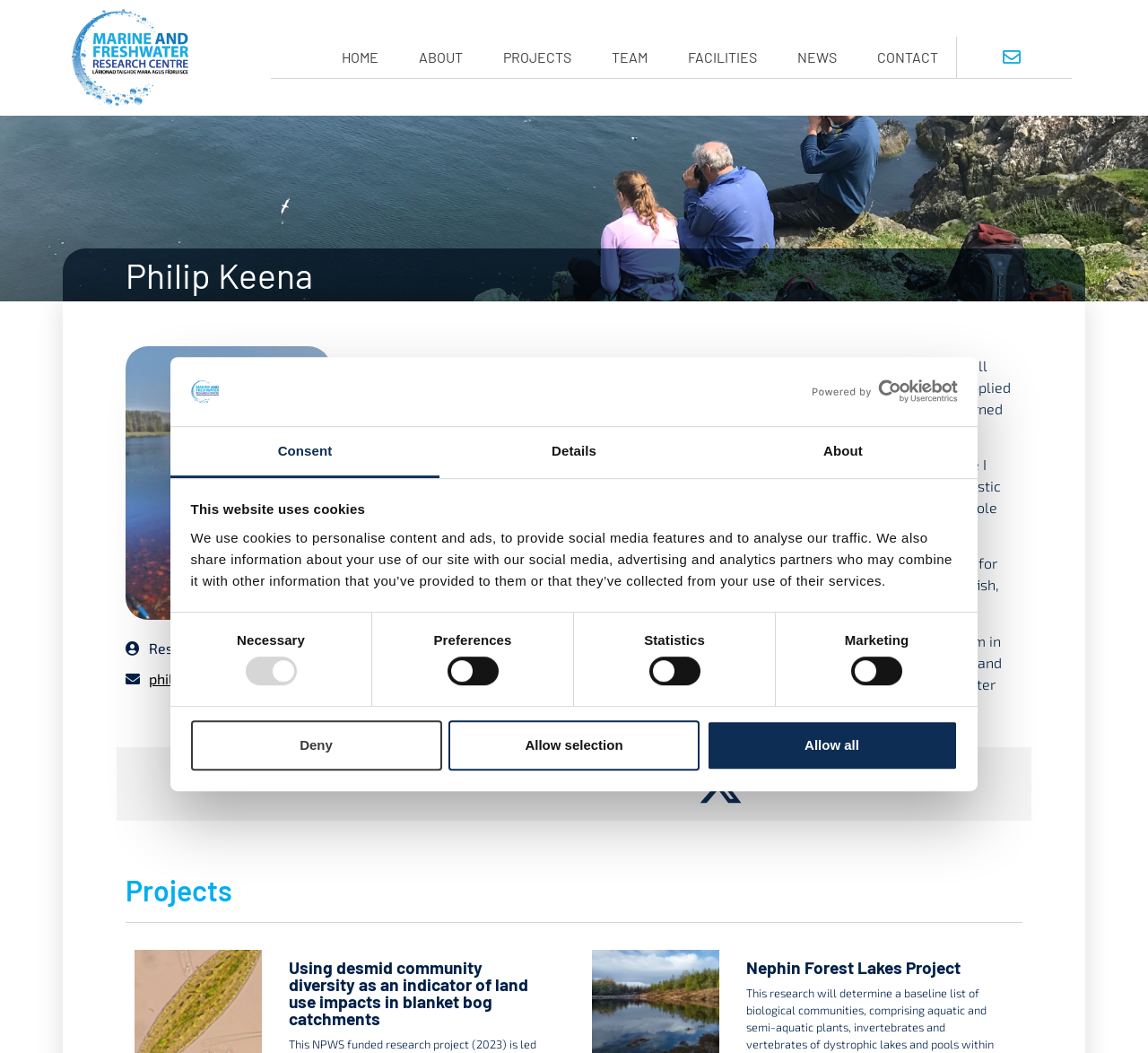Analyze the image and deliver a detailed answer to the question: What is the name of the project involving underwater drones?

The webpage mentions that Philip Keena is currently involved in the Nephin Forest Lakes project, where he is responsible for testing the use of underwater drones for the identification of macrophytes, as stated in the paragraph starting with 'In April 2023, I became a Research Assistant...'.